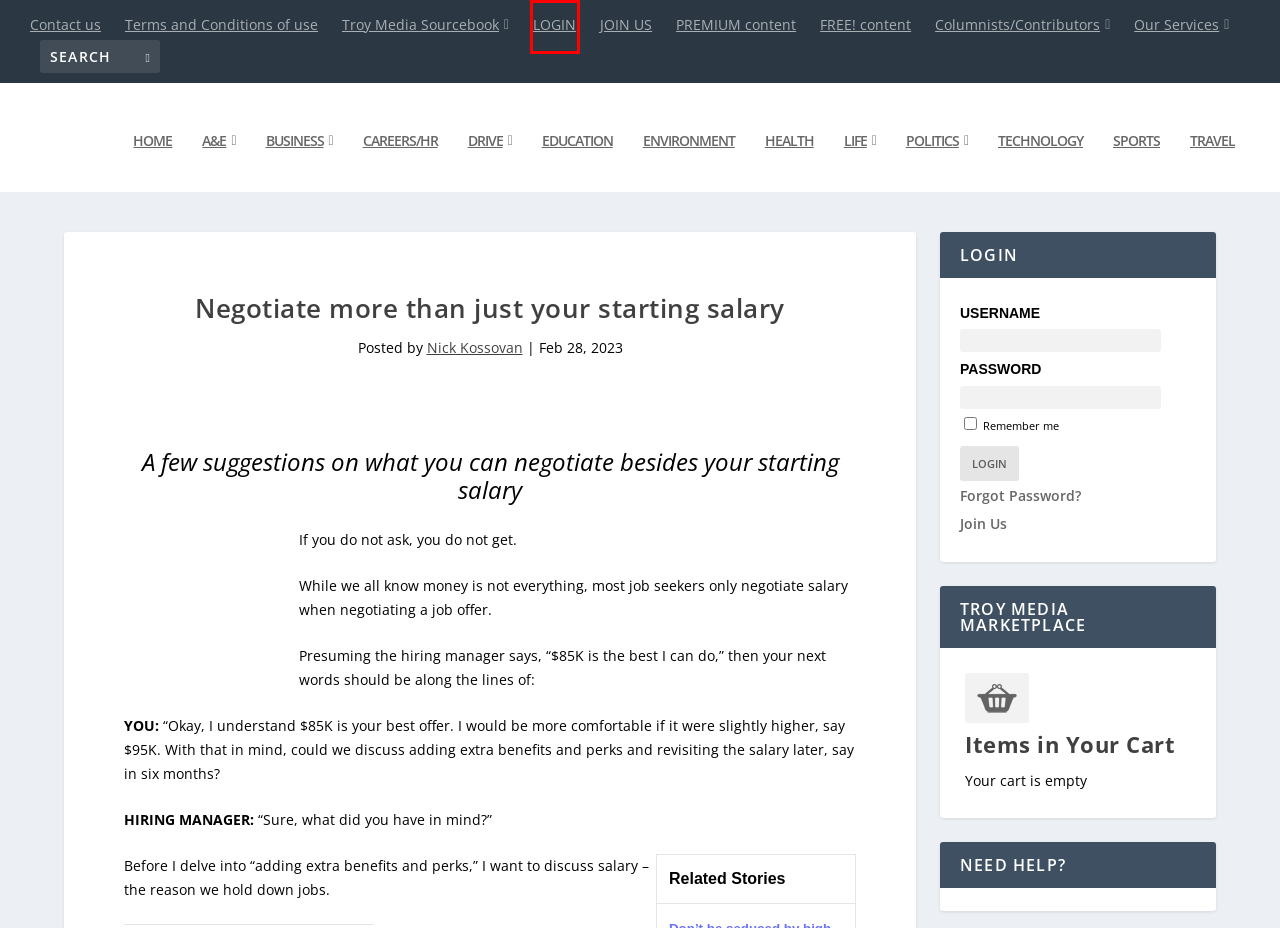A screenshot of a webpage is given with a red bounding box around a UI element. Choose the description that best matches the new webpage shown after clicking the element within the red bounding box. Here are the candidates:
A. Buffer - Publishing
B. The Most Popular WordPress Themes In The World
C. TM Marketplace - SAVE BIG on editorial content
D. Education - TM Marketplace
E. Know your non-negotiables before beginning your job search
F. Troy Media Marketplace : Sign Up to Stay in Touch
G. Login - TM Marketplace
H. Sports - TM Marketplace

G